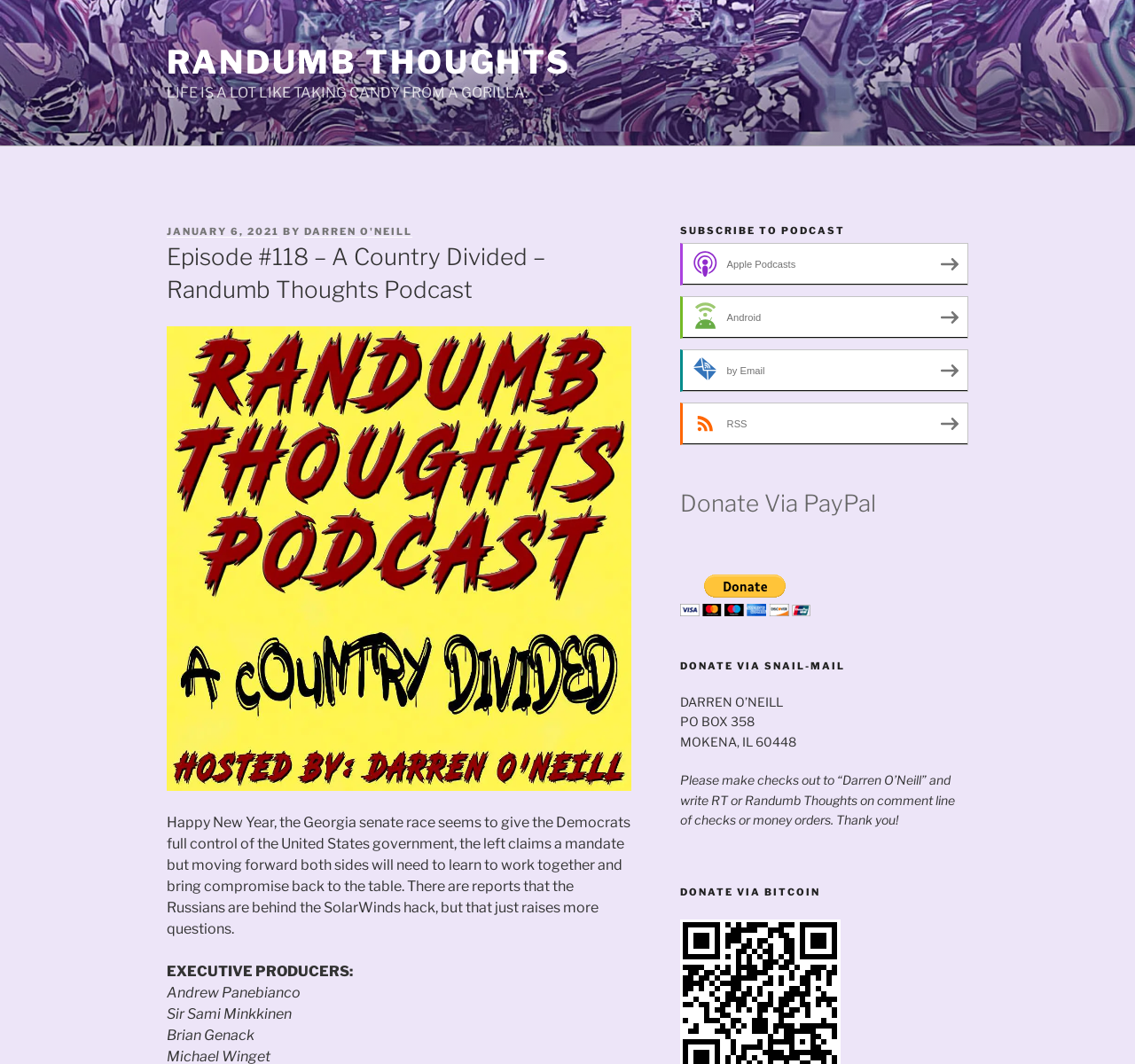Extract the bounding box coordinates for the UI element described as: "January 6, 2021January 6, 2021".

[0.147, 0.212, 0.246, 0.223]